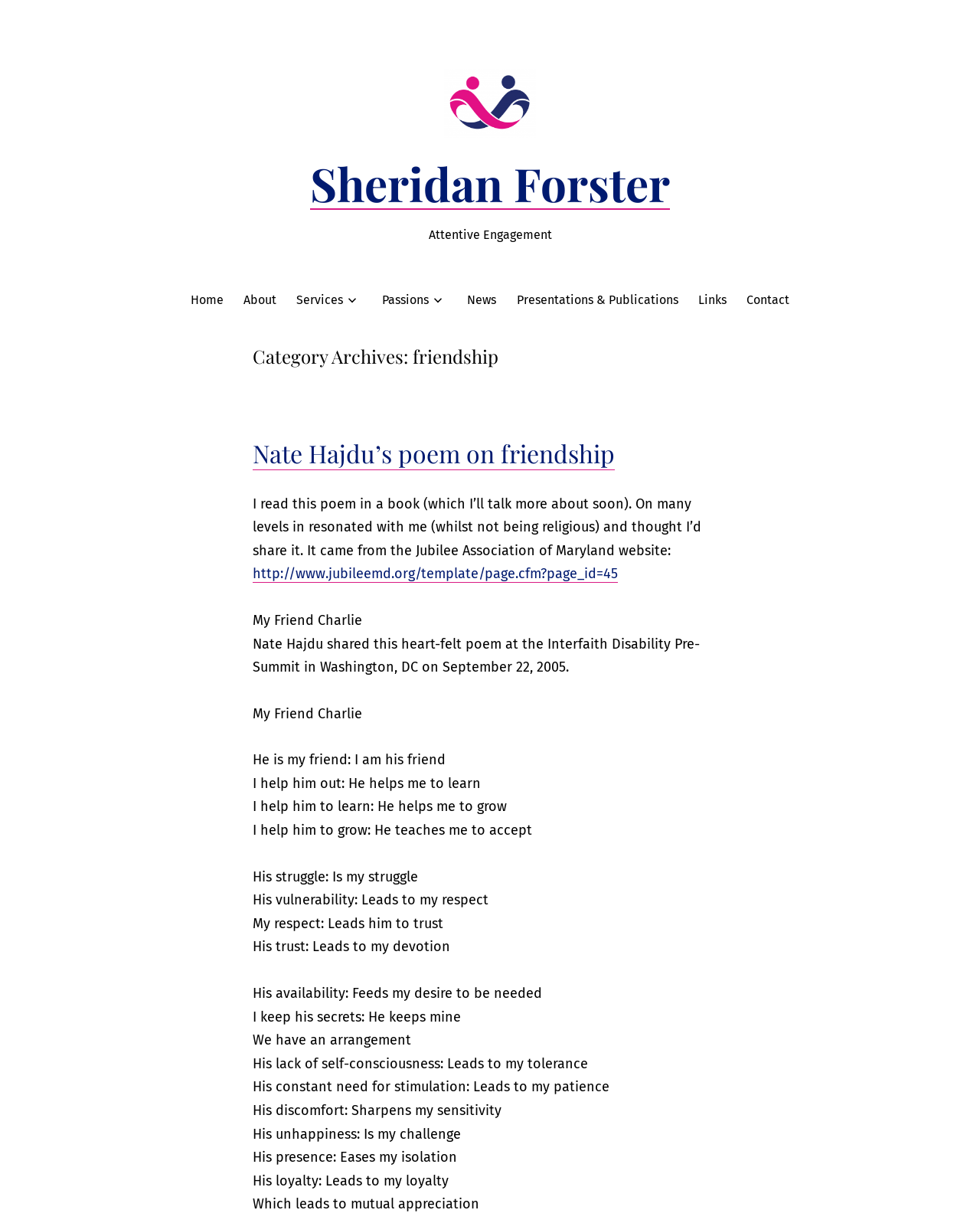Who shared the poem at the Interfaith Disability Pre-Summit?
Use the information from the screenshot to give a comprehensive response to the question.

The information about who shared the poem can be found in the static text element with the text 'Nate Hajdu shared this heart-felt poem at the Interfaith Disability Pre-Summit in Washington, DC on September 22, 2005.'.